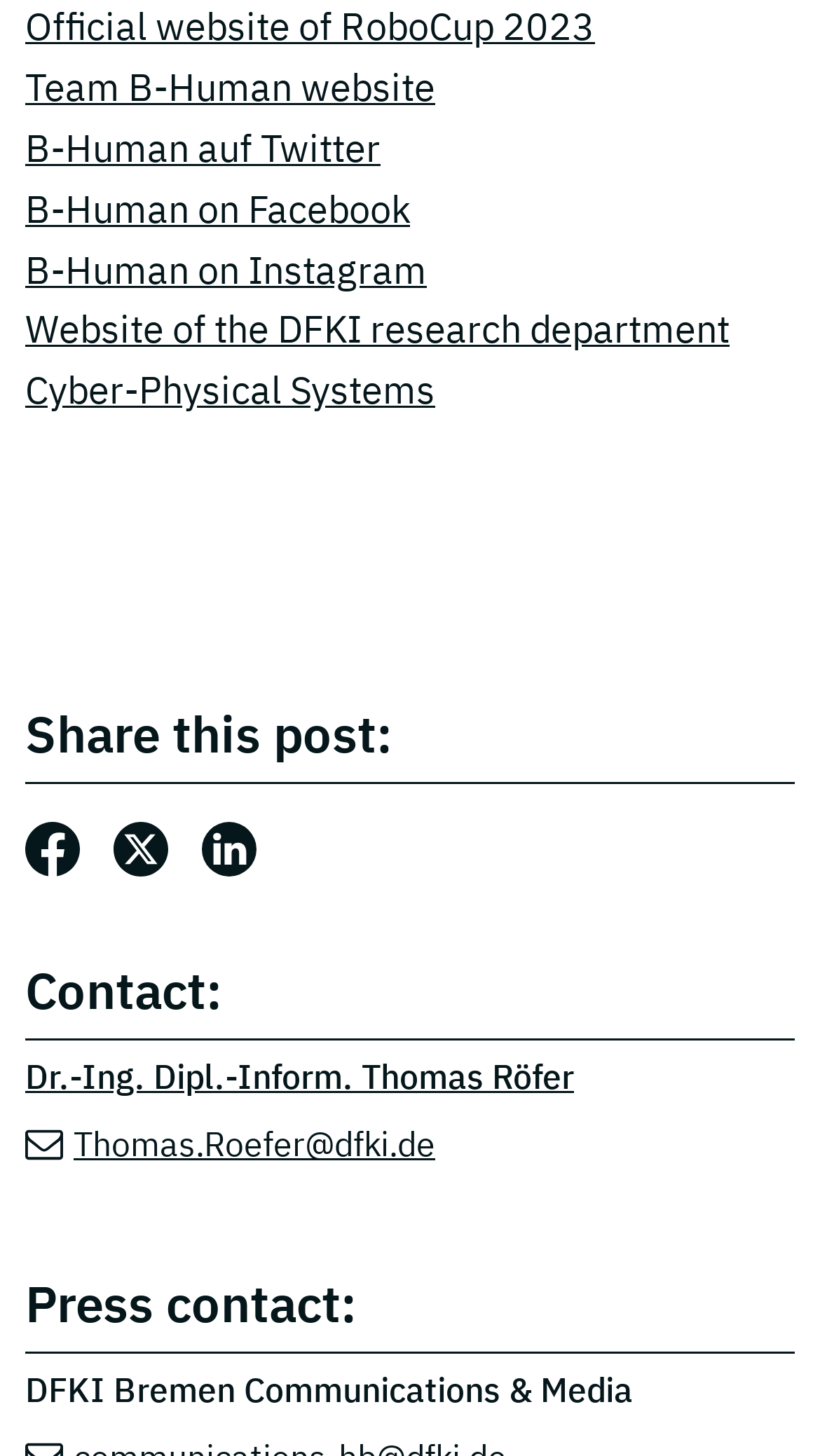What is the name of the research department?
Using the image as a reference, answer the question with a short word or phrase.

Cyber-Physical Systems